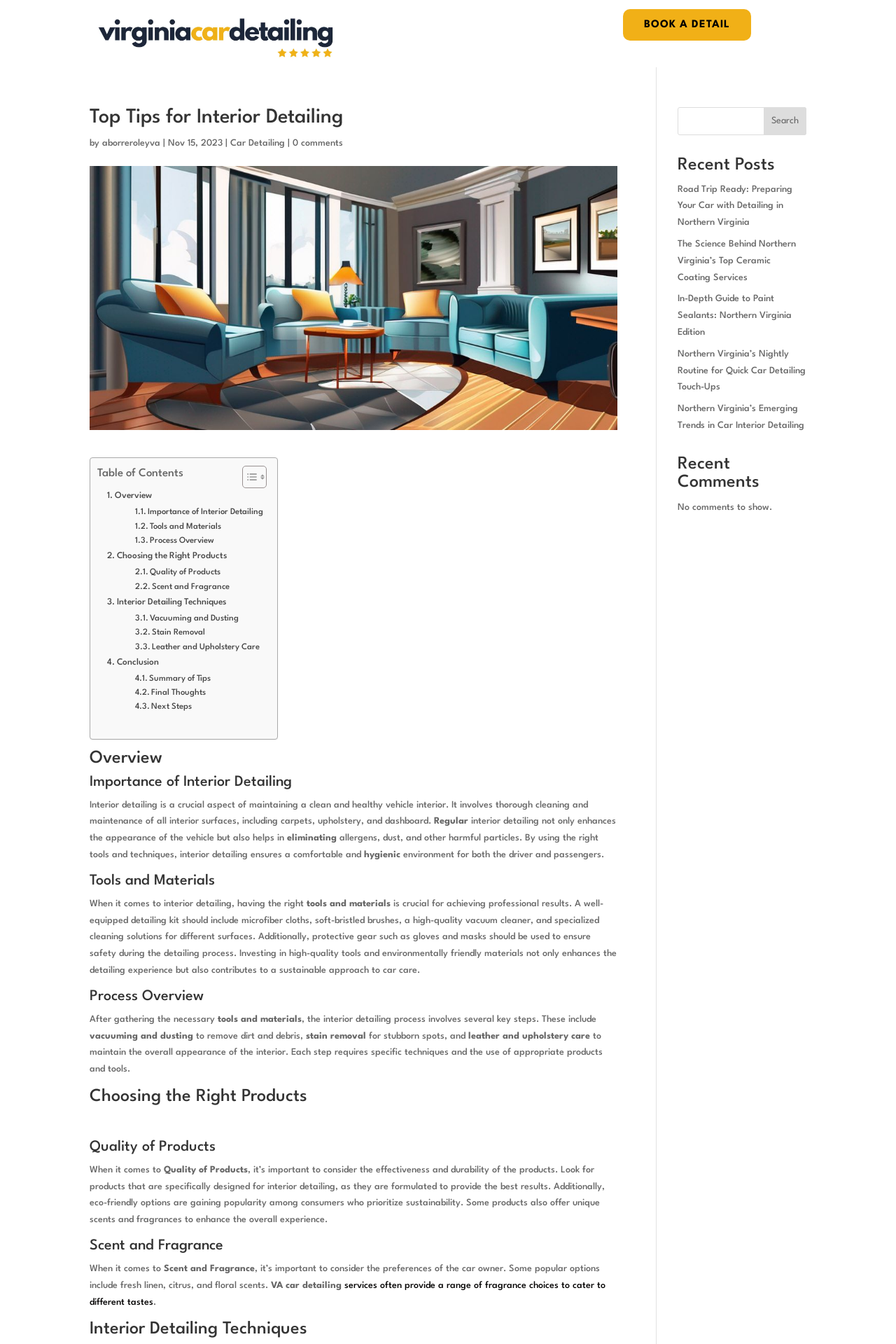What is the purpose of scent and fragrance in interior detailing?
Give a comprehensive and detailed explanation for the question.

Based on the webpage content, scent and fragrance are used in interior detailing to enhance the overall experience, and car detailing services often provide a range of fragrance choices to cater to different tastes.